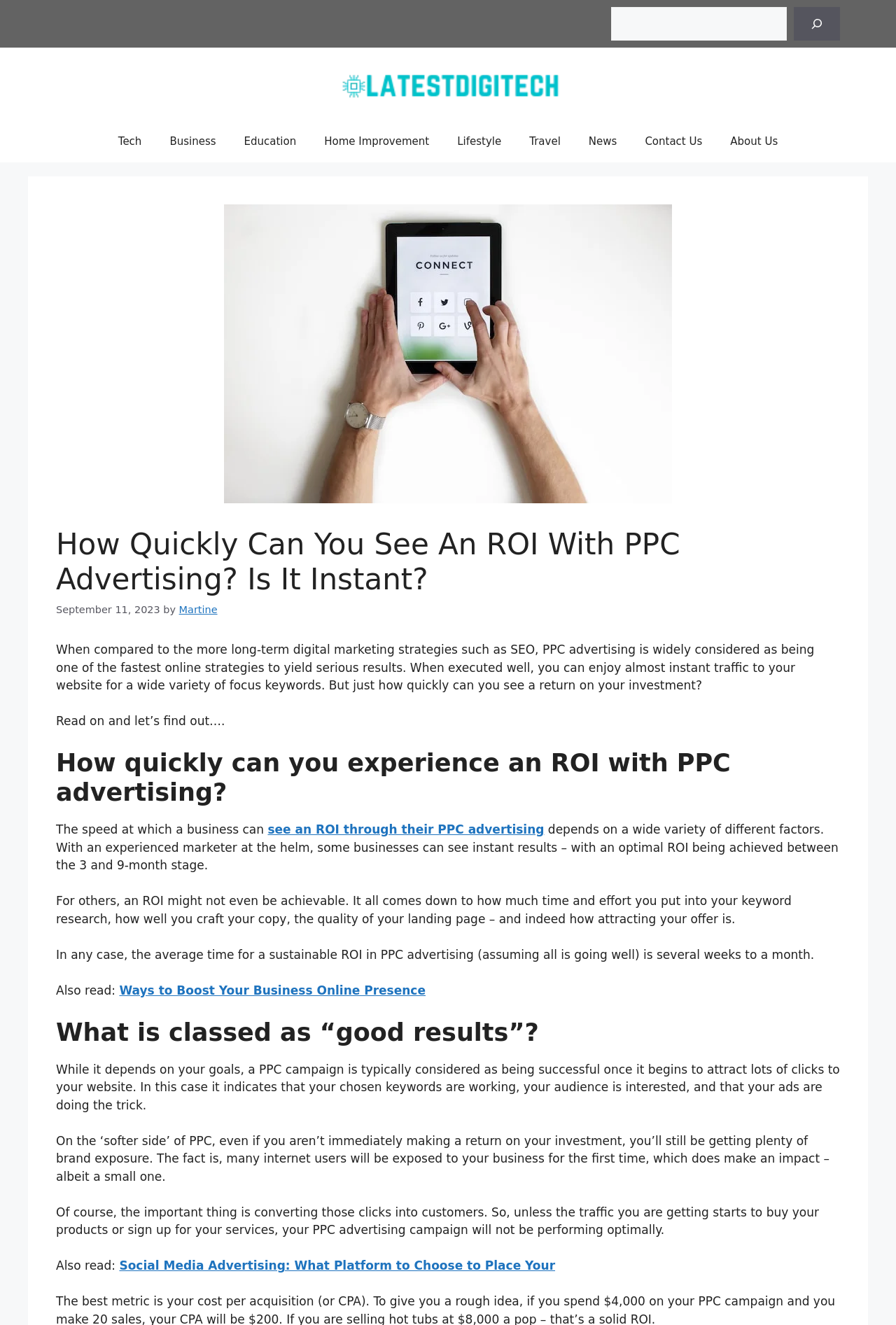How many categories are in the navigation menu?
Provide a well-explained and detailed answer to the question.

I counted the number of links in the navigation menu, which are 'Tech', 'Business', 'Education', 'Home Improvement', 'Lifestyle', 'Travel', 'News', 'Contact Us', and 'About Us'. There are 9 categories in total.